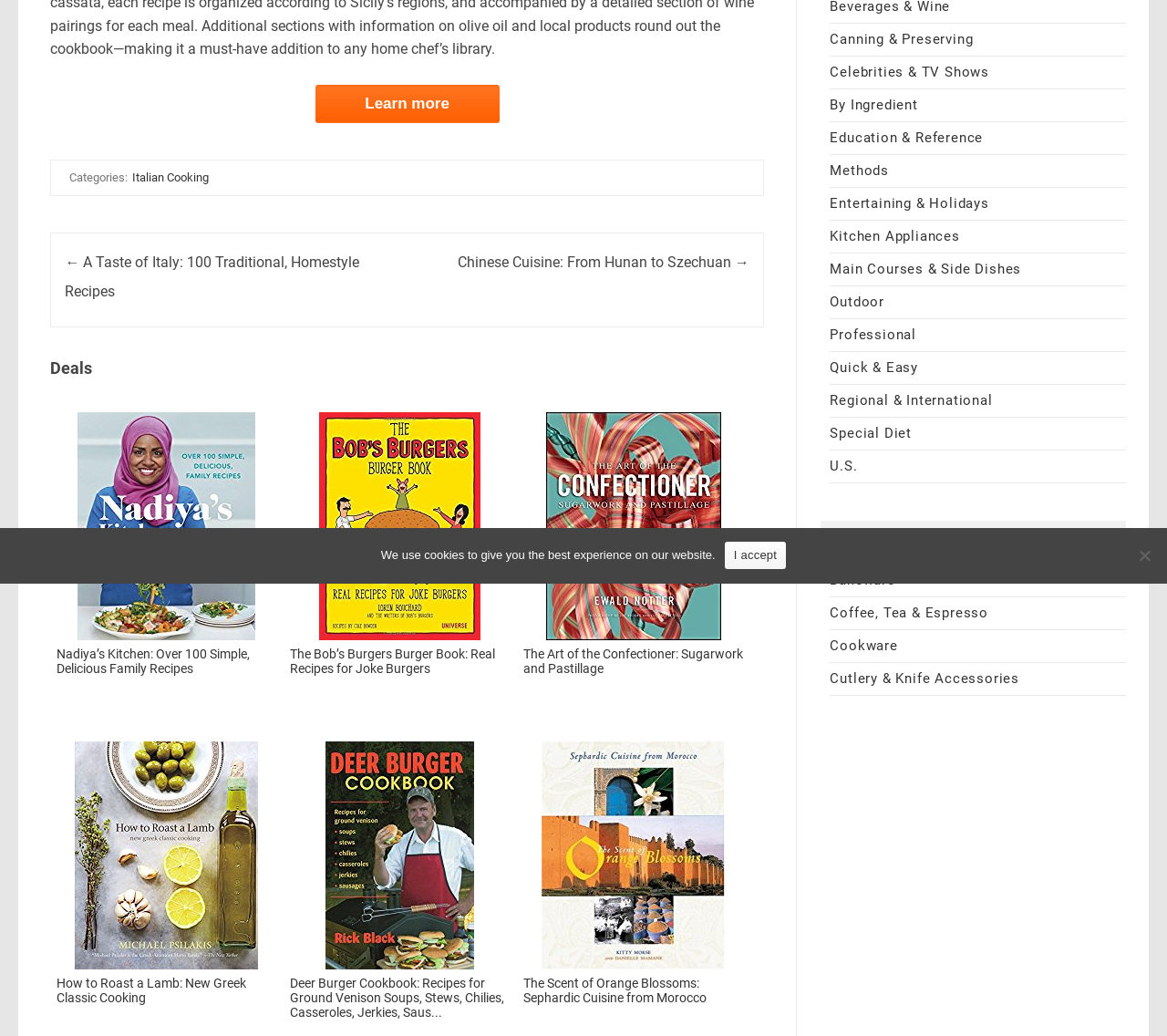Ascertain the bounding box coordinates for the UI element detailed here: "Coffee, Tea & Espresso". The coordinates should be provided as [left, top, right, bottom] with each value being a float between 0 and 1.

[0.711, 0.584, 0.847, 0.6]